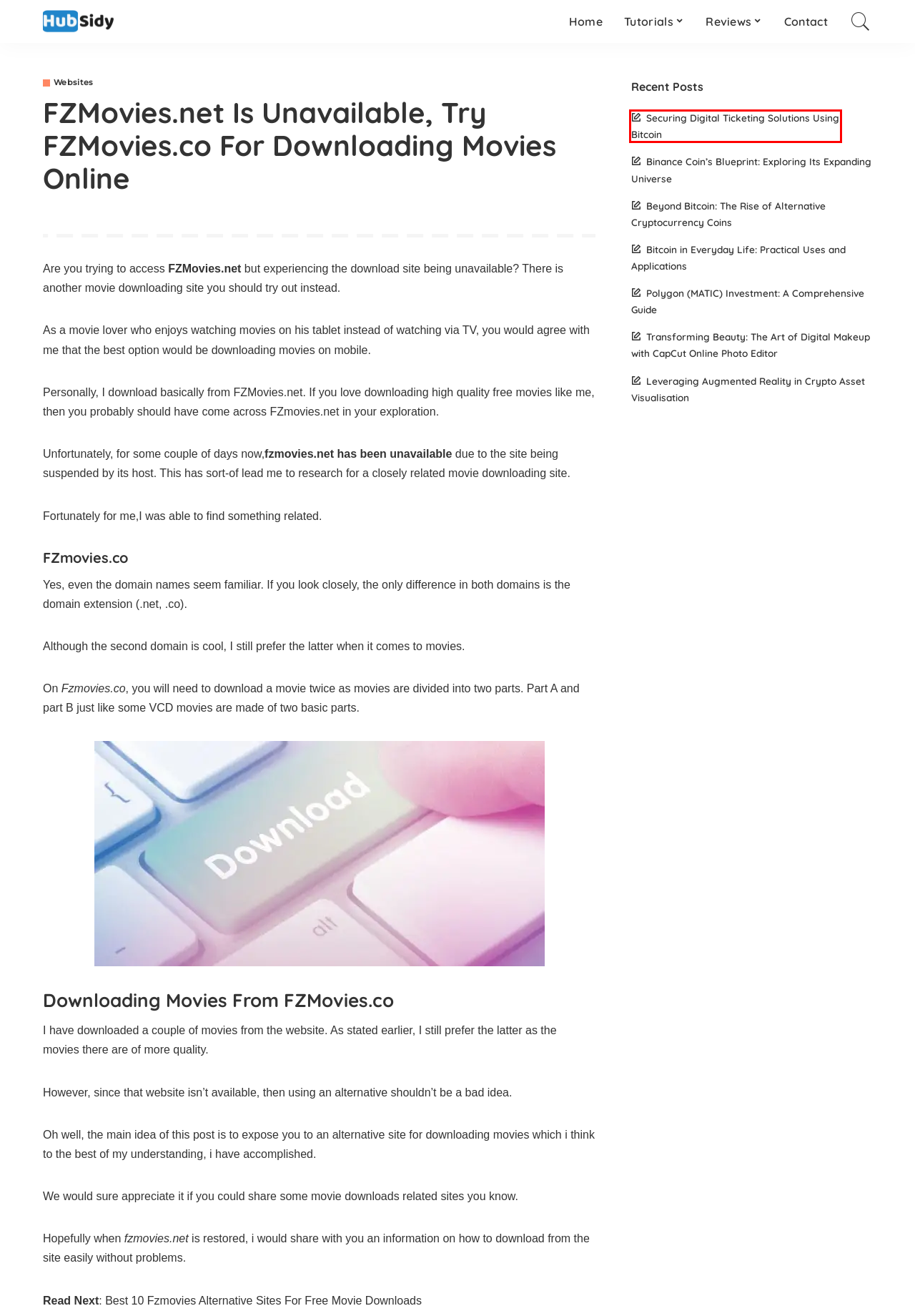With the provided webpage screenshot containing a red bounding box around a UI element, determine which description best matches the new webpage that appears after clicking the selected element. The choices are:
A. Websites Posts - Hubsidy
B. Tutorials Posts - Hubsidy
C. Binance Coin's Blueprint: Exploring Its Expanding Universe
D. Contact Us
E. Reviews Posts - Hubsidy
F. Polygon (MATIC) Investment: A Comprehensive Guide
G. Beyond Bitcoin: The Rise of Alternative Cryptocurrency Coins
H. Securing Digital Ticketing Solutions Using Bitcoin

H